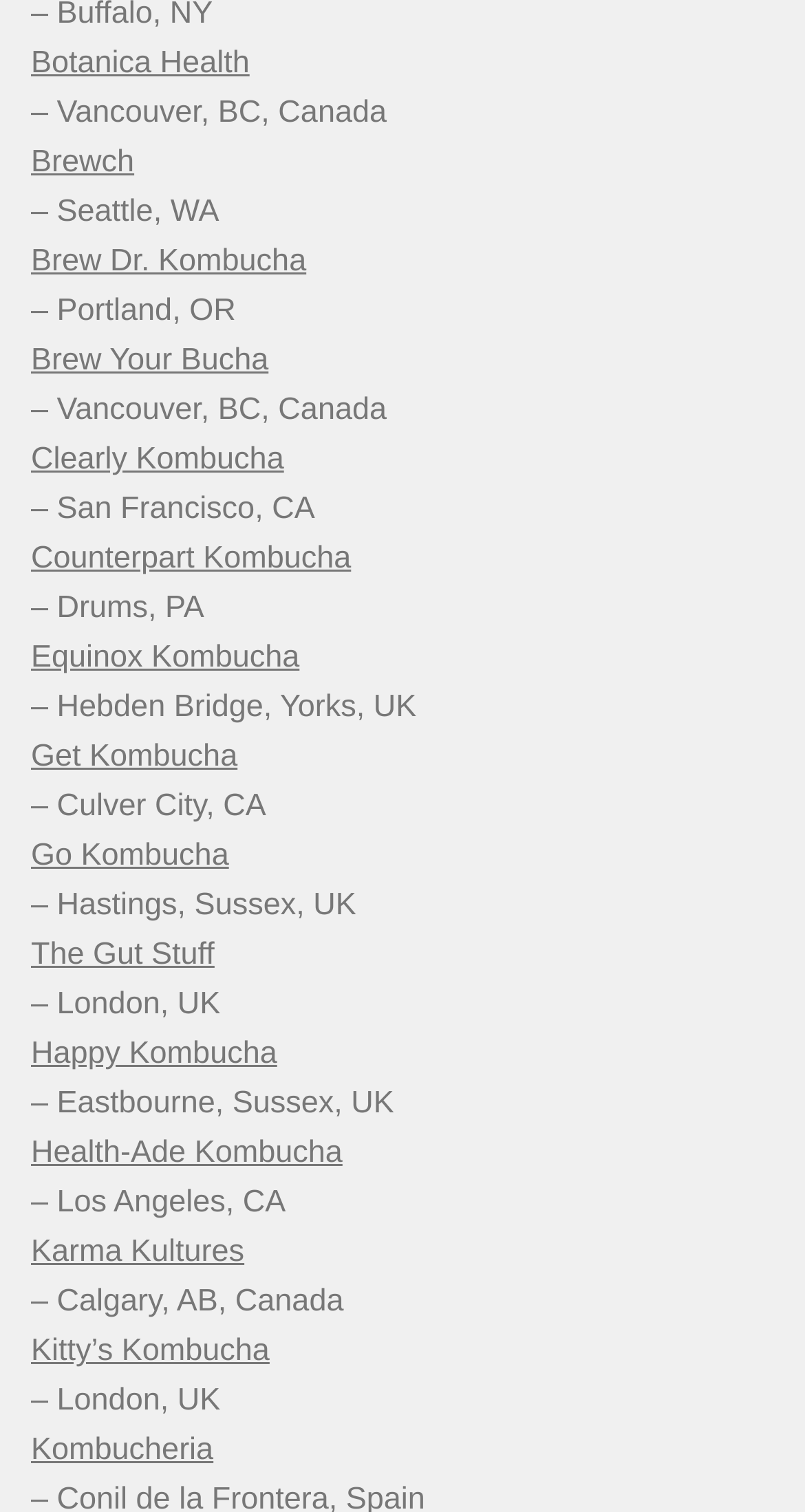Identify the bounding box coordinates of the clickable region necessary to fulfill the following instruction: "visit Botanica Health". The bounding box coordinates should be four float numbers between 0 and 1, i.e., [left, top, right, bottom].

[0.038, 0.03, 0.31, 0.053]